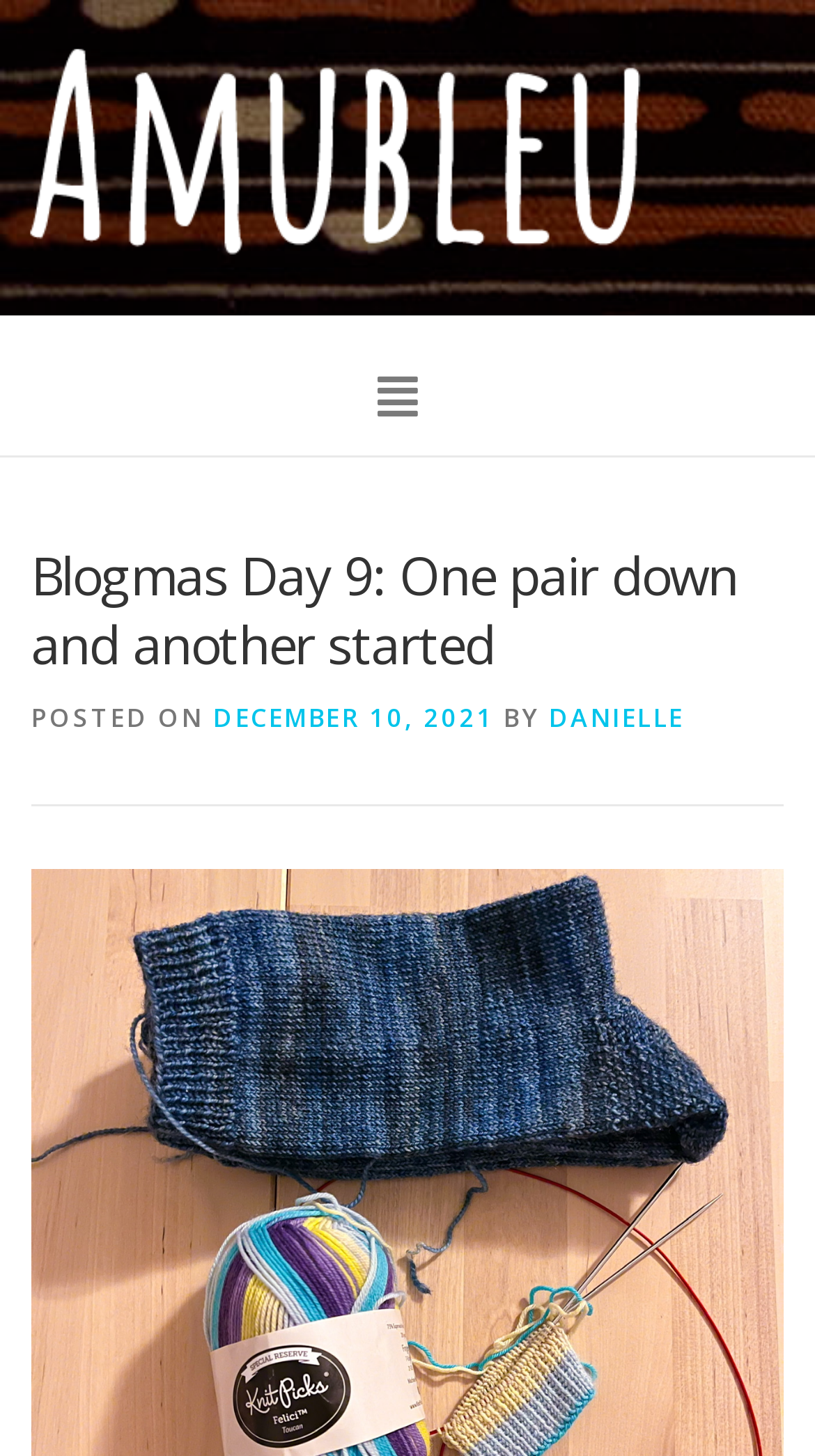Find the bounding box coordinates corresponding to the UI element with the description: "danielle". The coordinates should be formatted as [left, top, right, bottom], with values as floats between 0 and 1.

[0.673, 0.481, 0.84, 0.506]